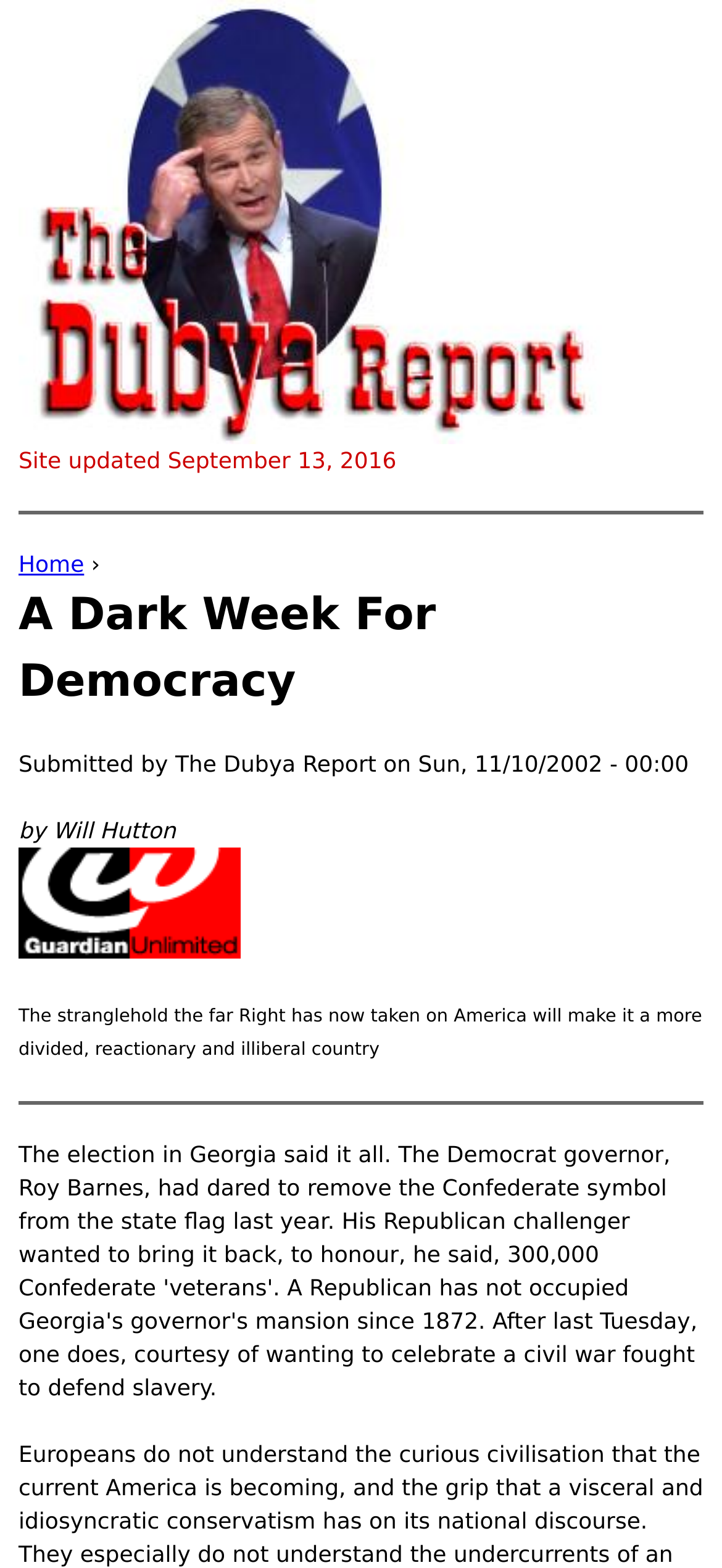Is the article from a UK-based news source?
Please answer the question with as much detail and depth as you can.

The article mentions 'guardian unlimited' which is a UK-based news source, indicating that the article is from a UK-based news source.